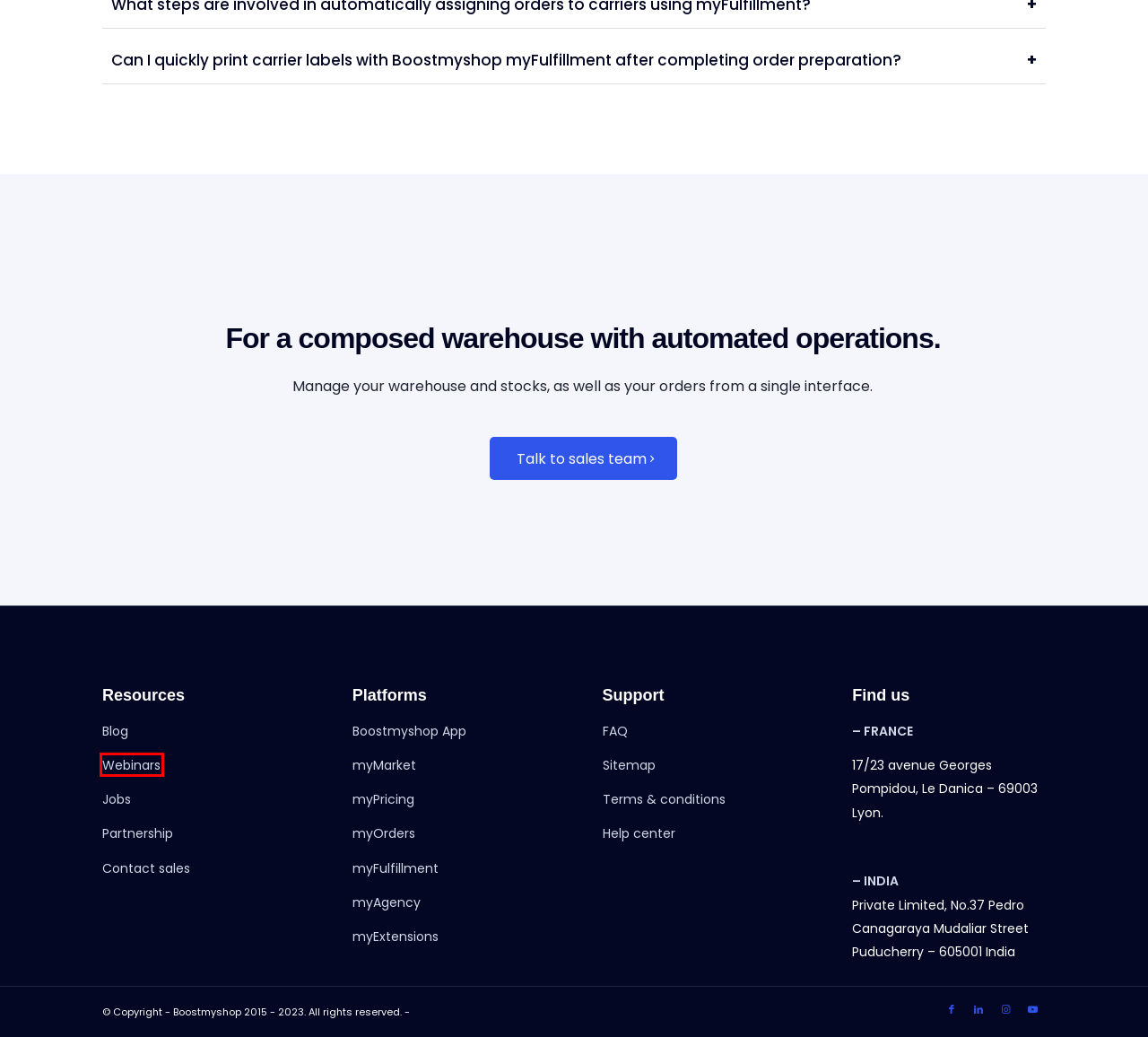Observe the provided screenshot of a webpage with a red bounding box around a specific UI element. Choose the webpage description that best fits the new webpage after you click on the highlighted element. These are your options:
A. Sitemap | SaaS Software Company | Boostmyshop
B. Dynamic Pricing Software | Boostmyshop myPricing
C. Competitor Price Intelligence Software | Boostmyshop myMarket
D. One Solution to Boost Ecommerce Sales | Boostmyshop App
E. Webinars | How to Boost your Business & Ecommerce Sales | Boostmyshop
F. Boostmyshop, the best solution for e-merchants - Contact our team
G. Schedule a free demo of Boostmyshop myFulfillment - Boostmyshop
H. Frequently Asked Questions - Boostmyshop ERP SaaS solution

E